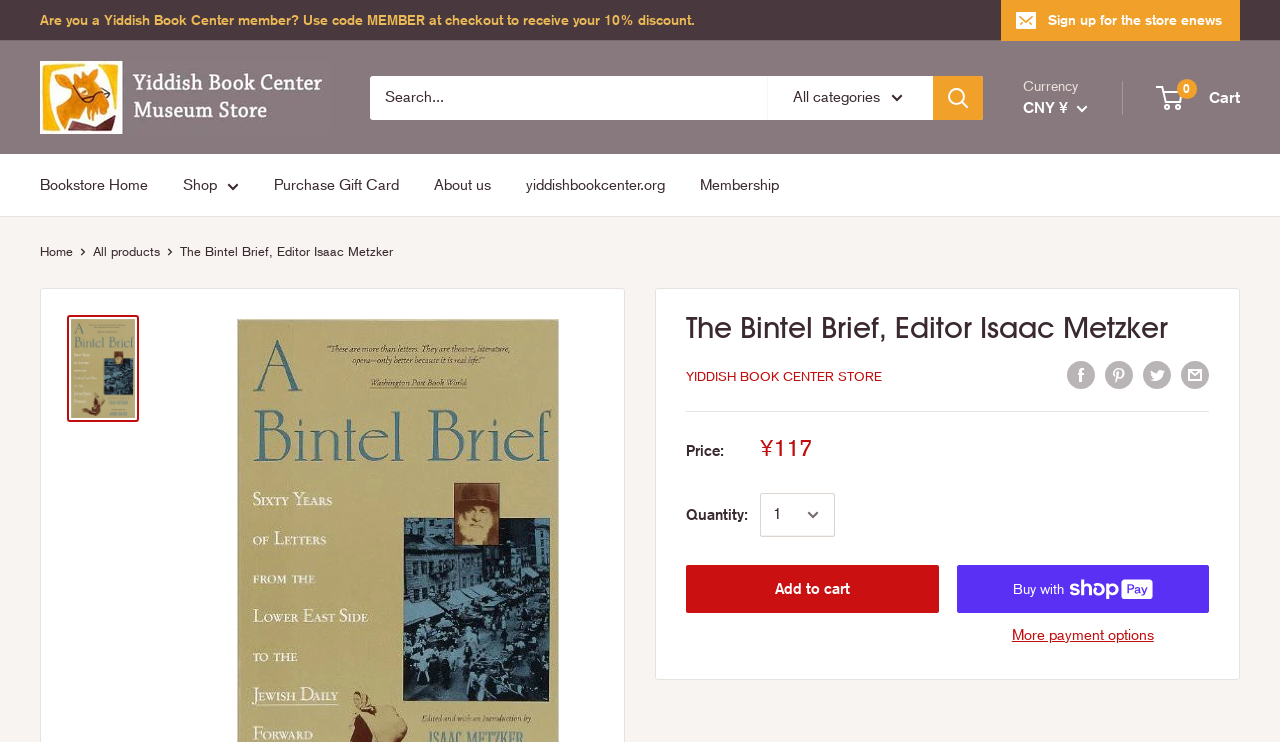Locate the bounding box of the UI element described by: "title="WPS Office Official Facebook"" in the given webpage screenshot.

None